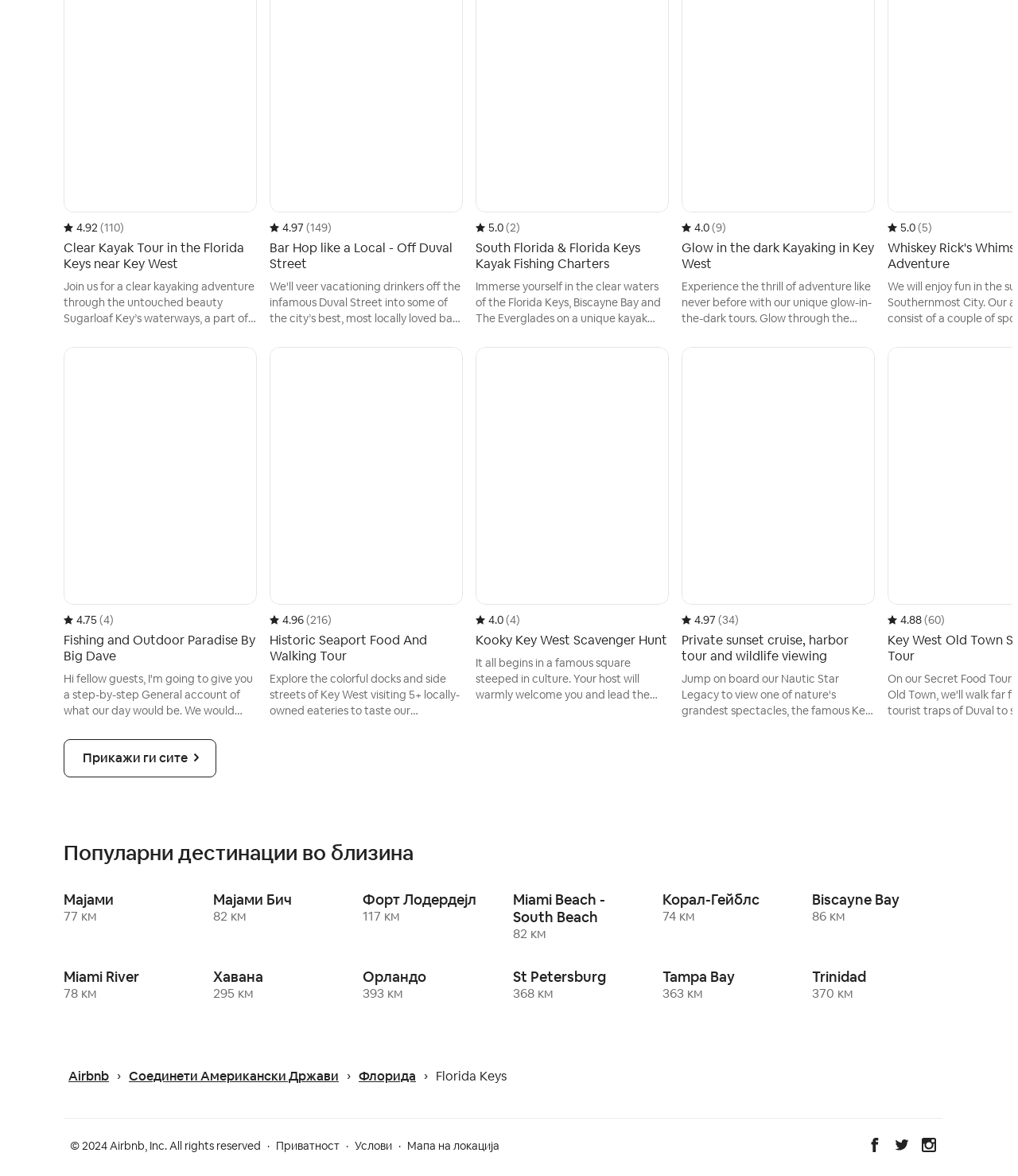For the given element description Орландо393 км, determine the bounding box coordinates of the UI element. The coordinates should follow the format (top-left x, top-left y, bottom-right x, bottom-right y) and be within the range of 0 to 1.

[0.357, 0.823, 0.485, 0.852]